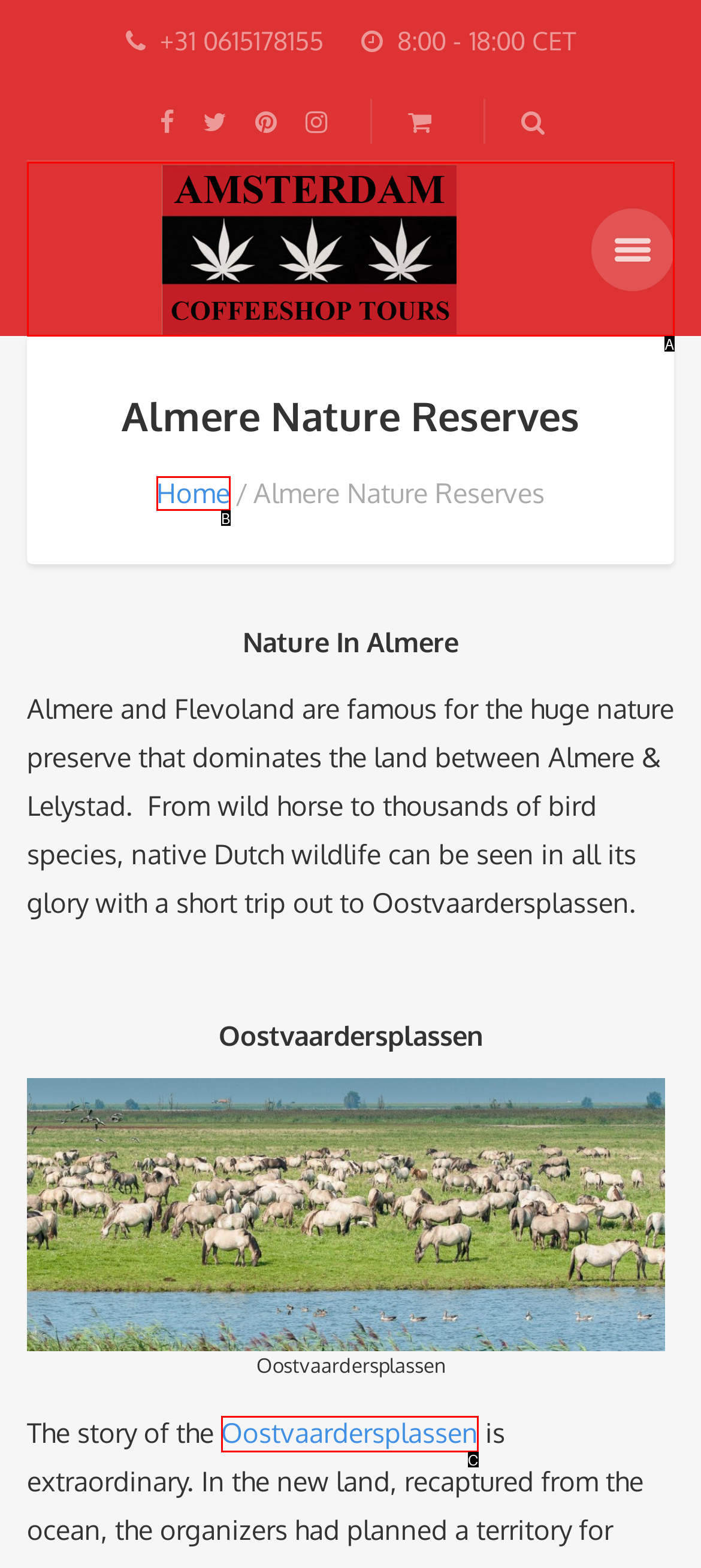Select the HTML element that corresponds to the description: Oostvaardersplassen
Reply with the letter of the correct option from the given choices.

C